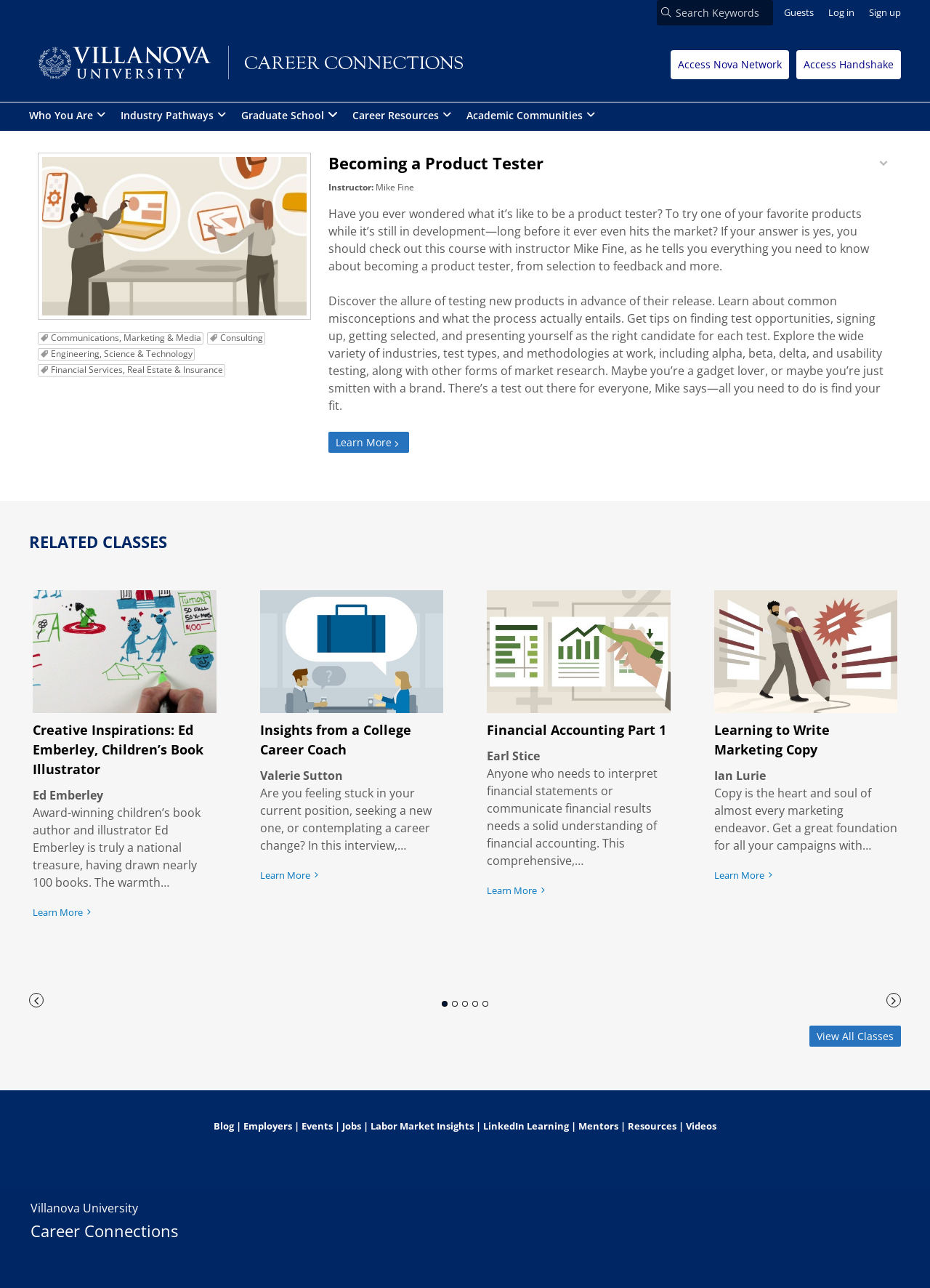Locate the bounding box coordinates of the segment that needs to be clicked to meet this instruction: "View all classes".

[0.87, 0.796, 0.969, 0.813]